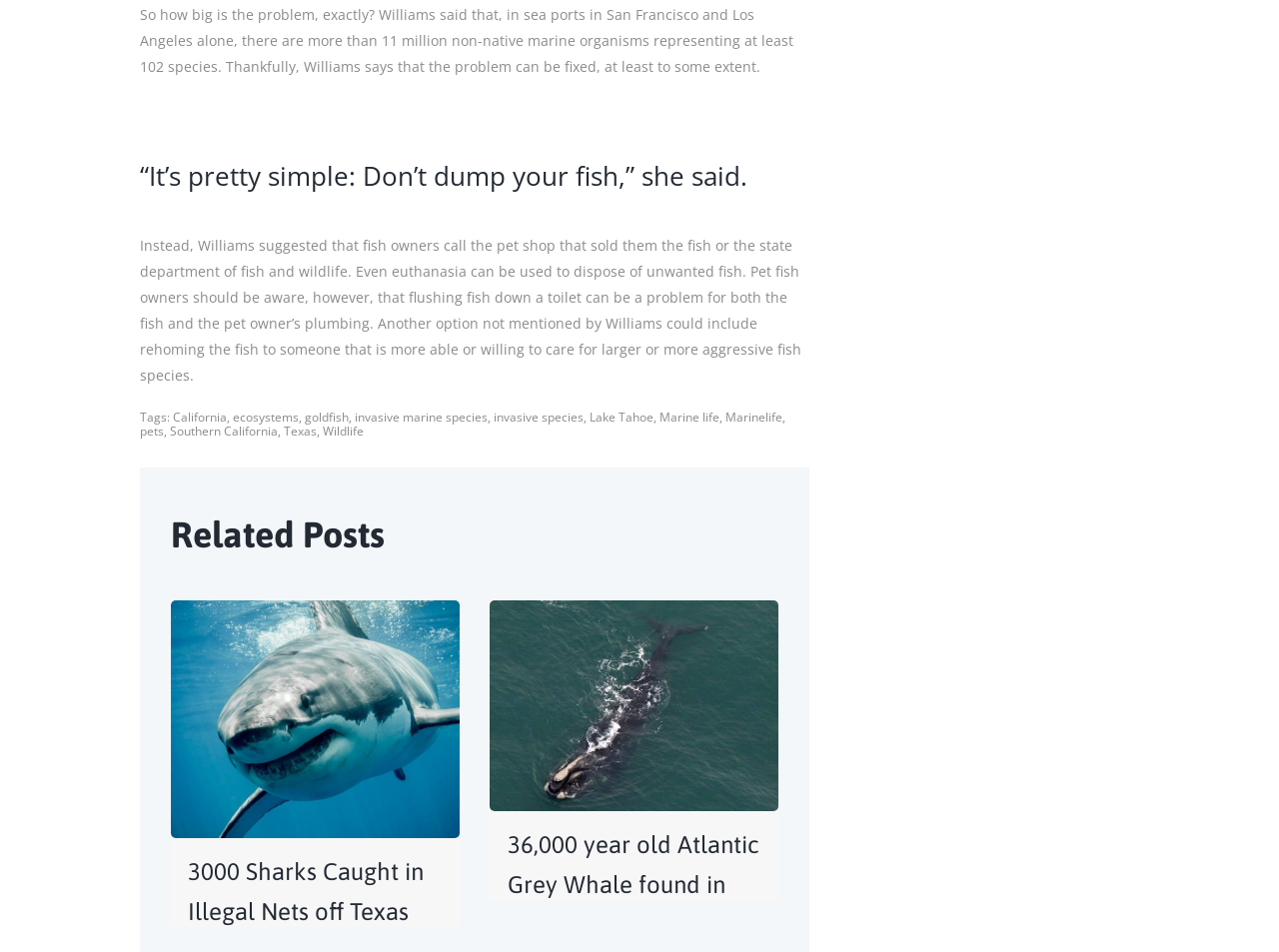Determine the bounding box coordinates for the UI element matching this description: "parent_node: Miscellaneous".

None